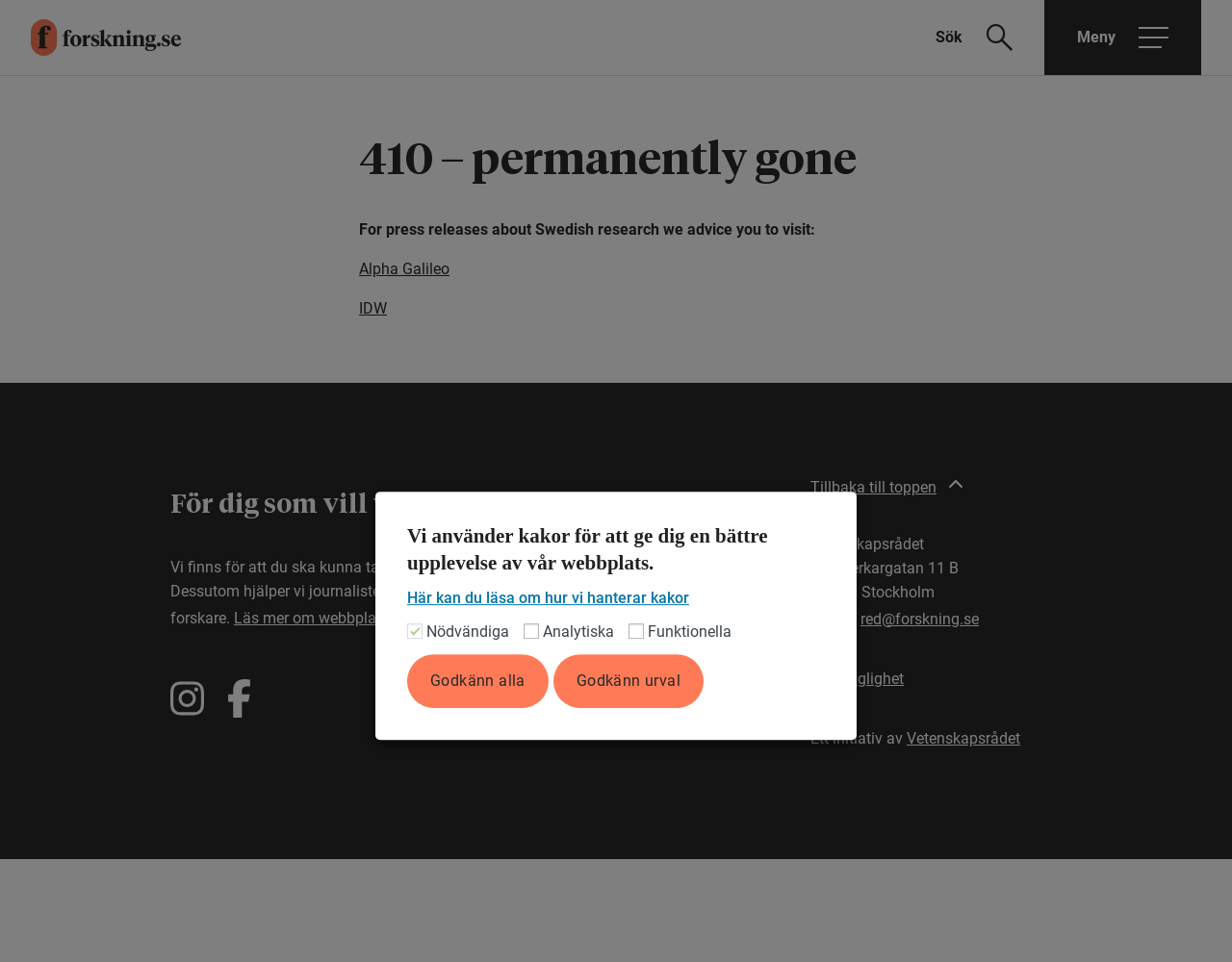Locate the bounding box coordinates of the segment that needs to be clicked to meet this instruction: "Read more about the website".

[0.19, 0.633, 0.332, 0.652]